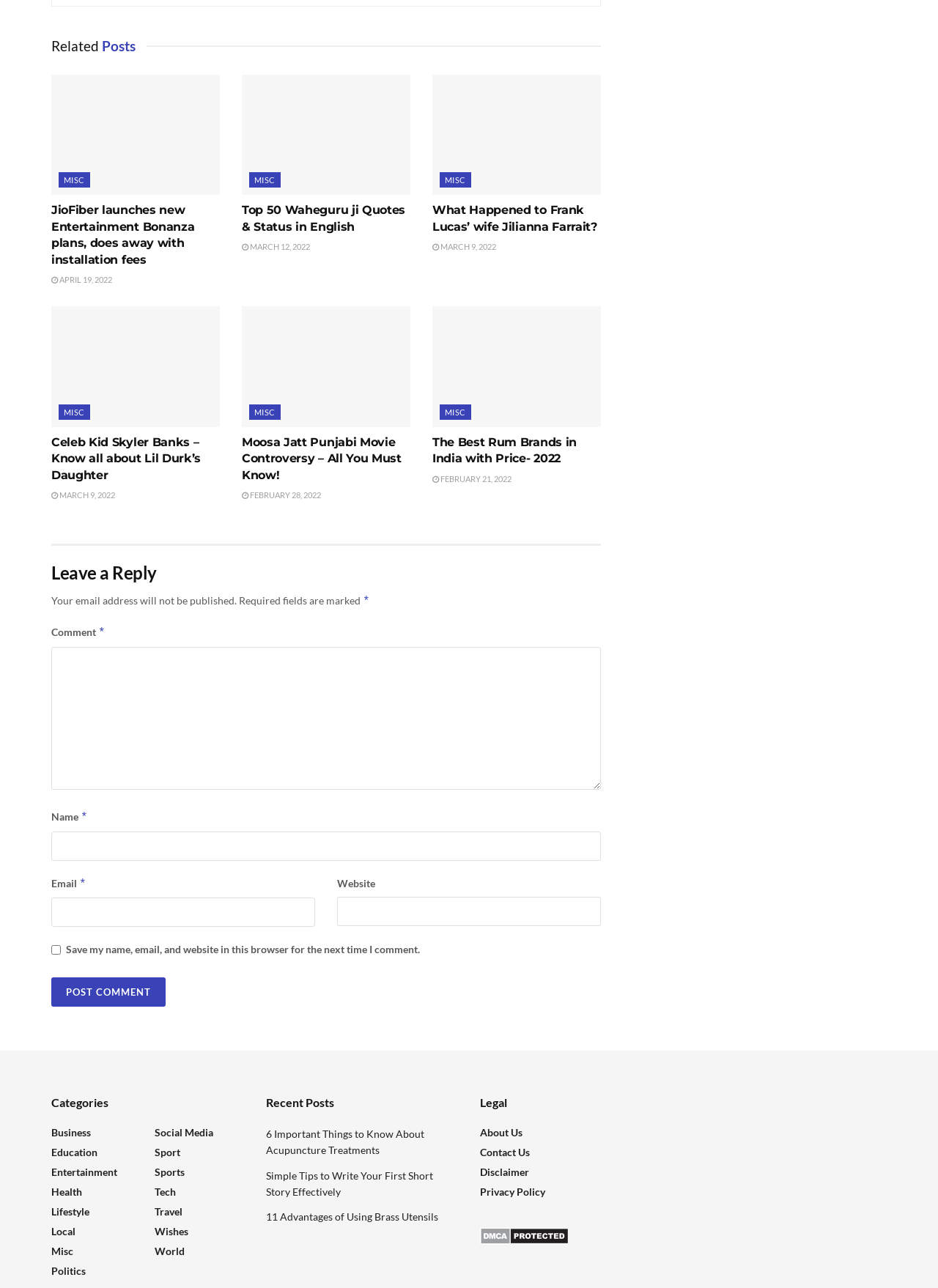Using the webpage screenshot, locate the HTML element that fits the following description and provide its bounding box: "parent_node: MISC".

[0.461, 0.238, 0.641, 0.331]